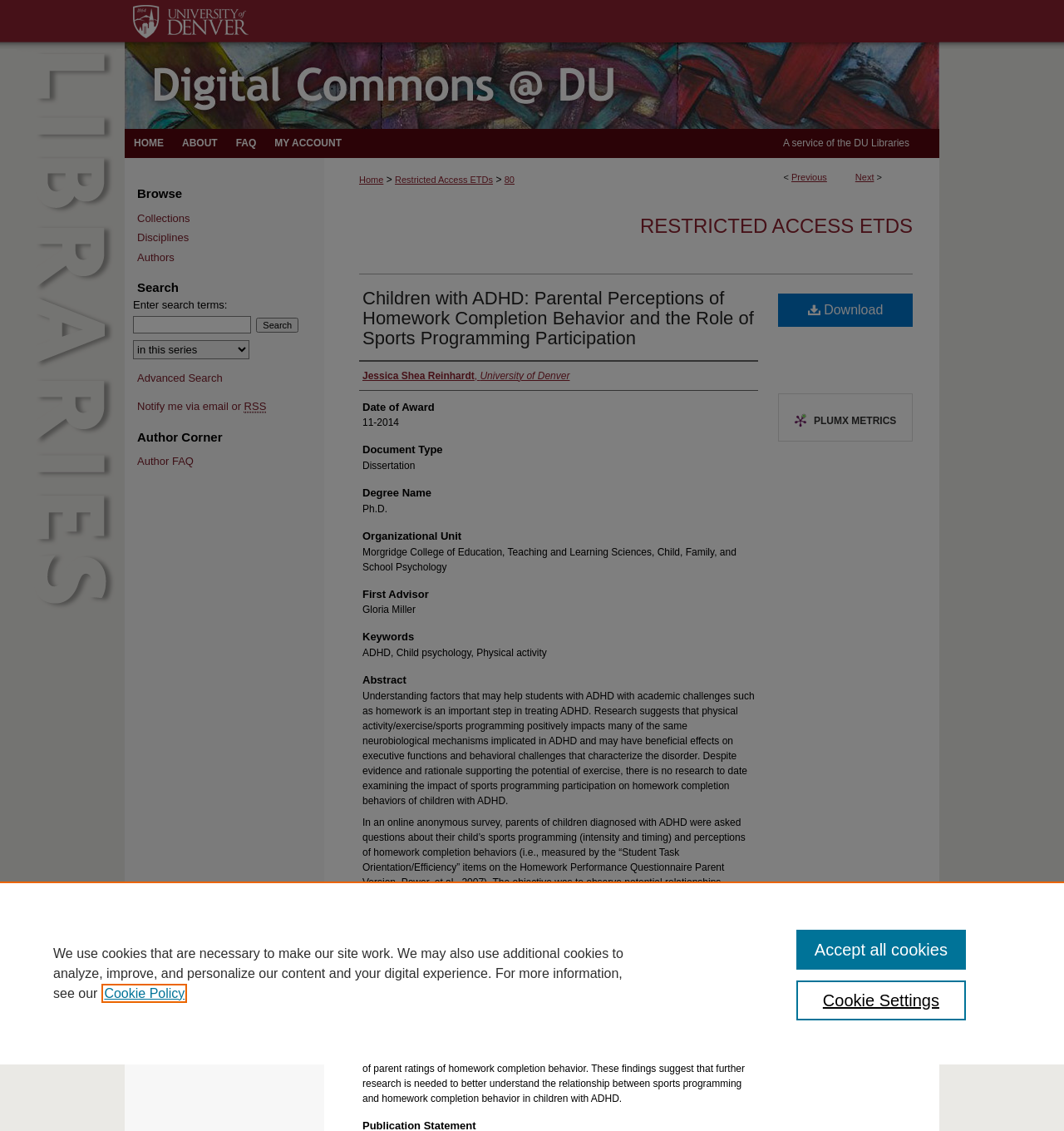Answer the question below in one word or phrase:
What is the name of the college where the author is from?

Morgridge College of Education